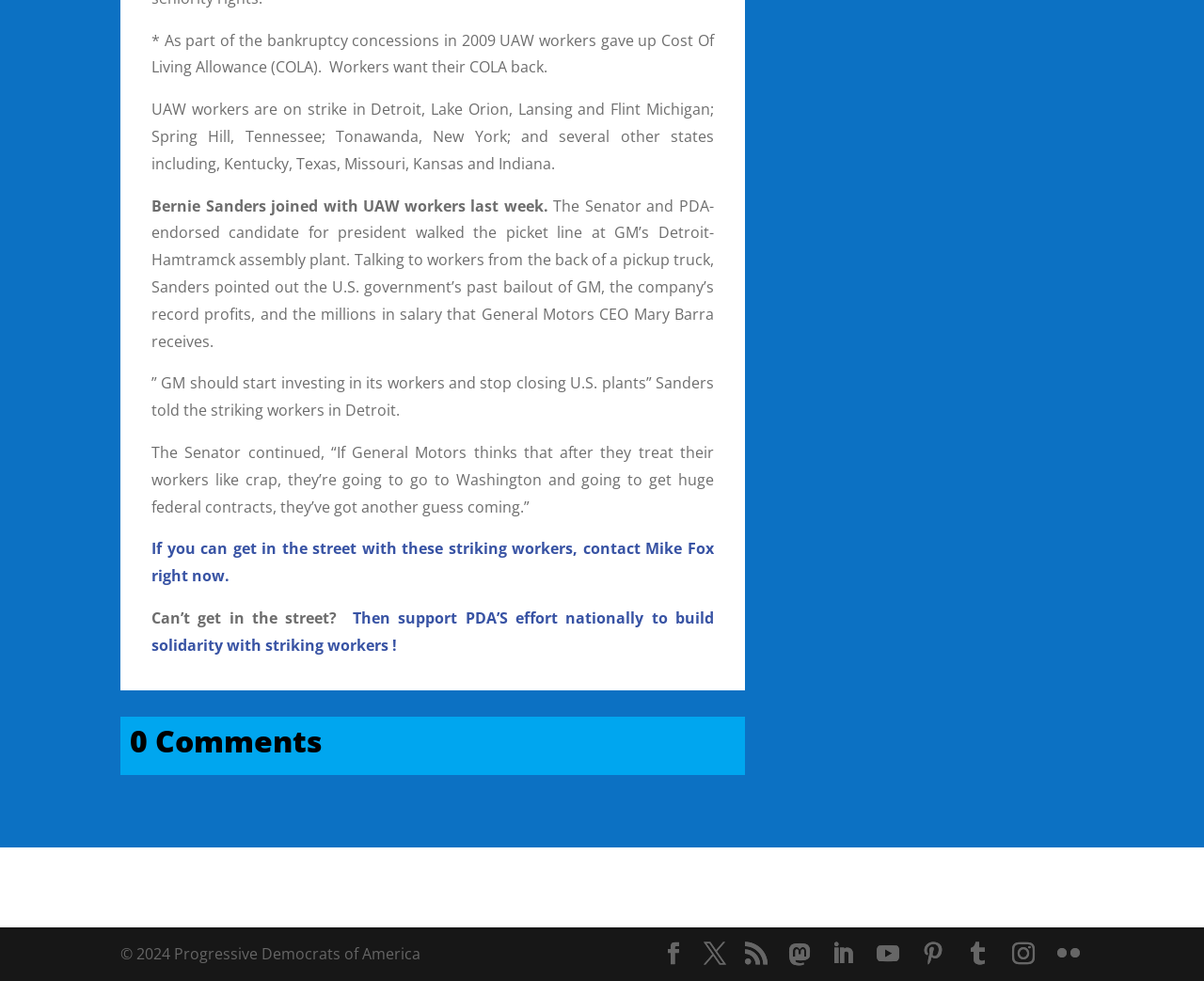Determine the bounding box for the described UI element: "RSS".

[0.619, 0.959, 0.638, 0.985]